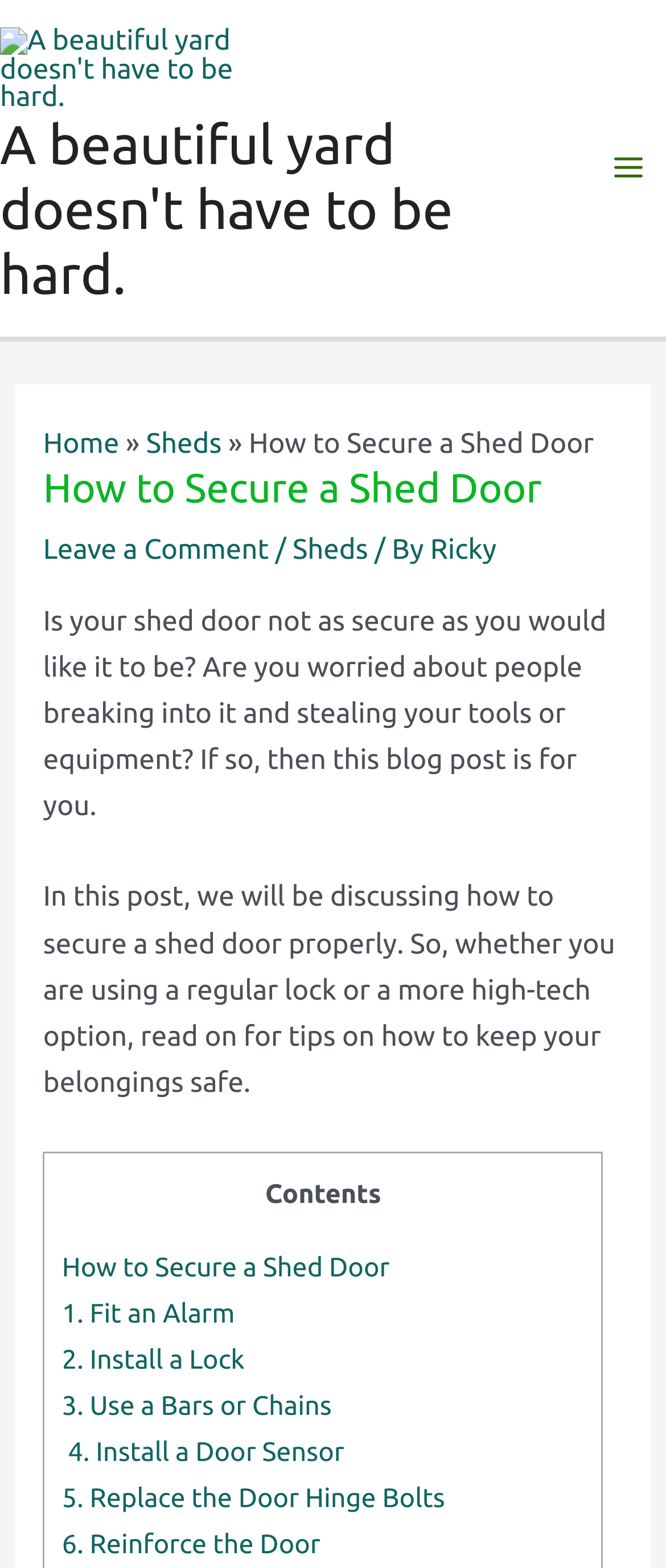Generate the text content of the main headline of the webpage.

How to Secure a Shed Door